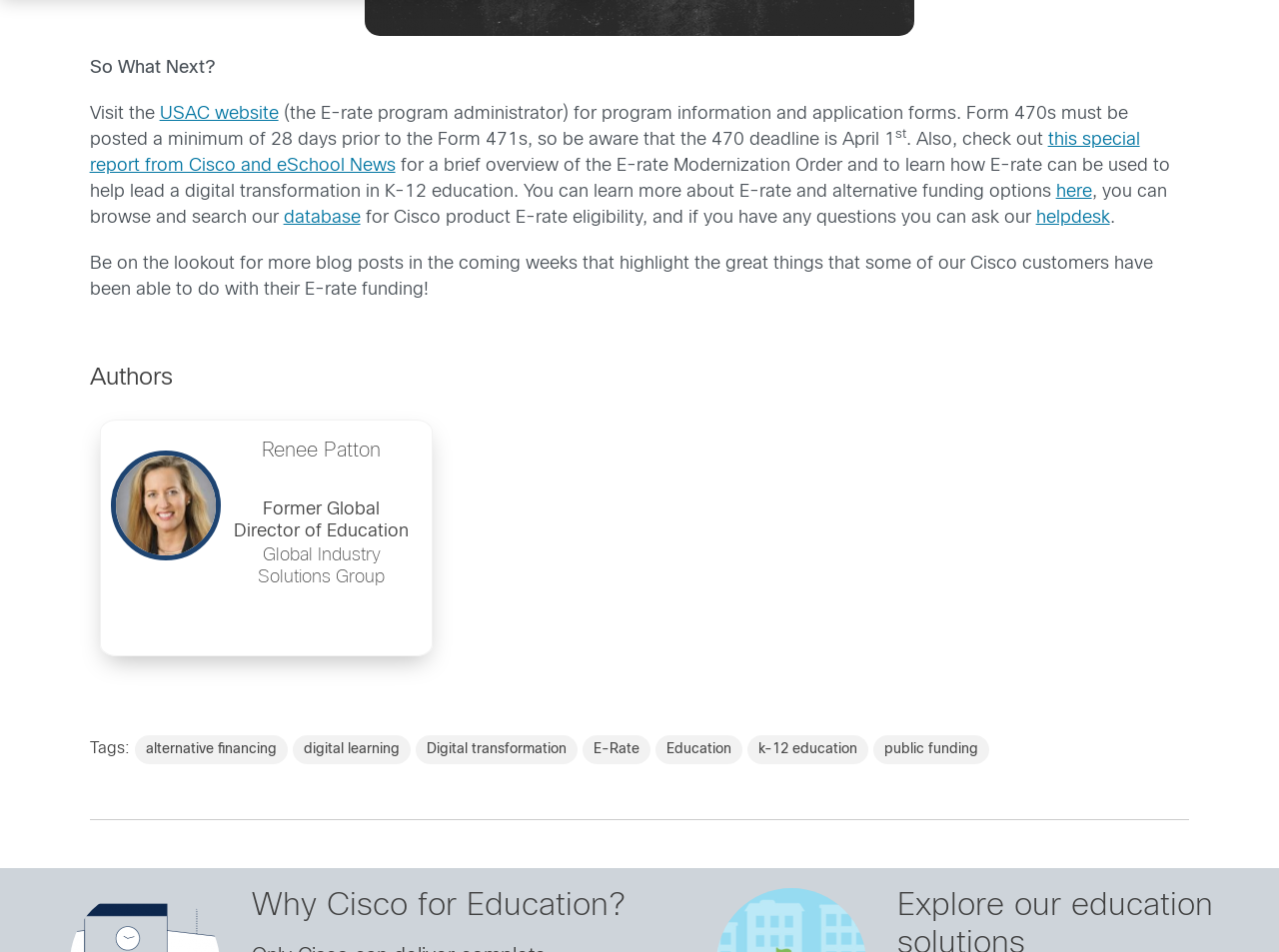Locate the bounding box coordinates of the element that should be clicked to execute the following instruction: "Read about 'The external appearance' of the book".

None